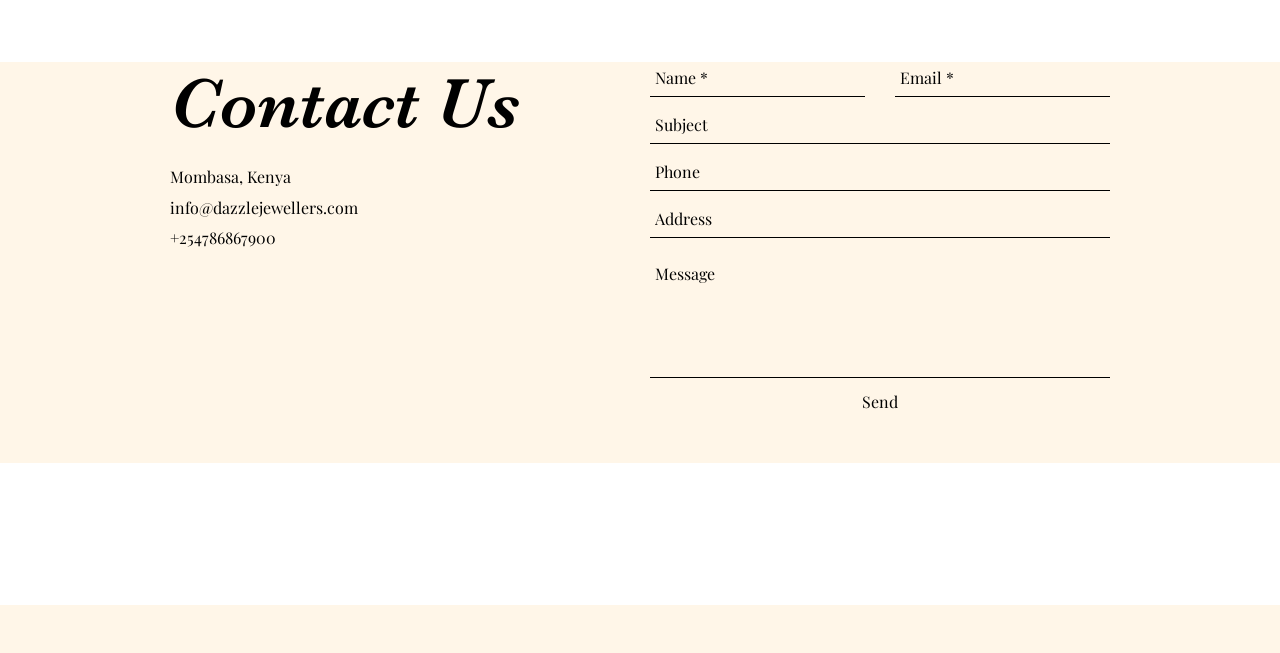Use a single word or phrase to answer the question:
How many regions are present in the webpage?

2